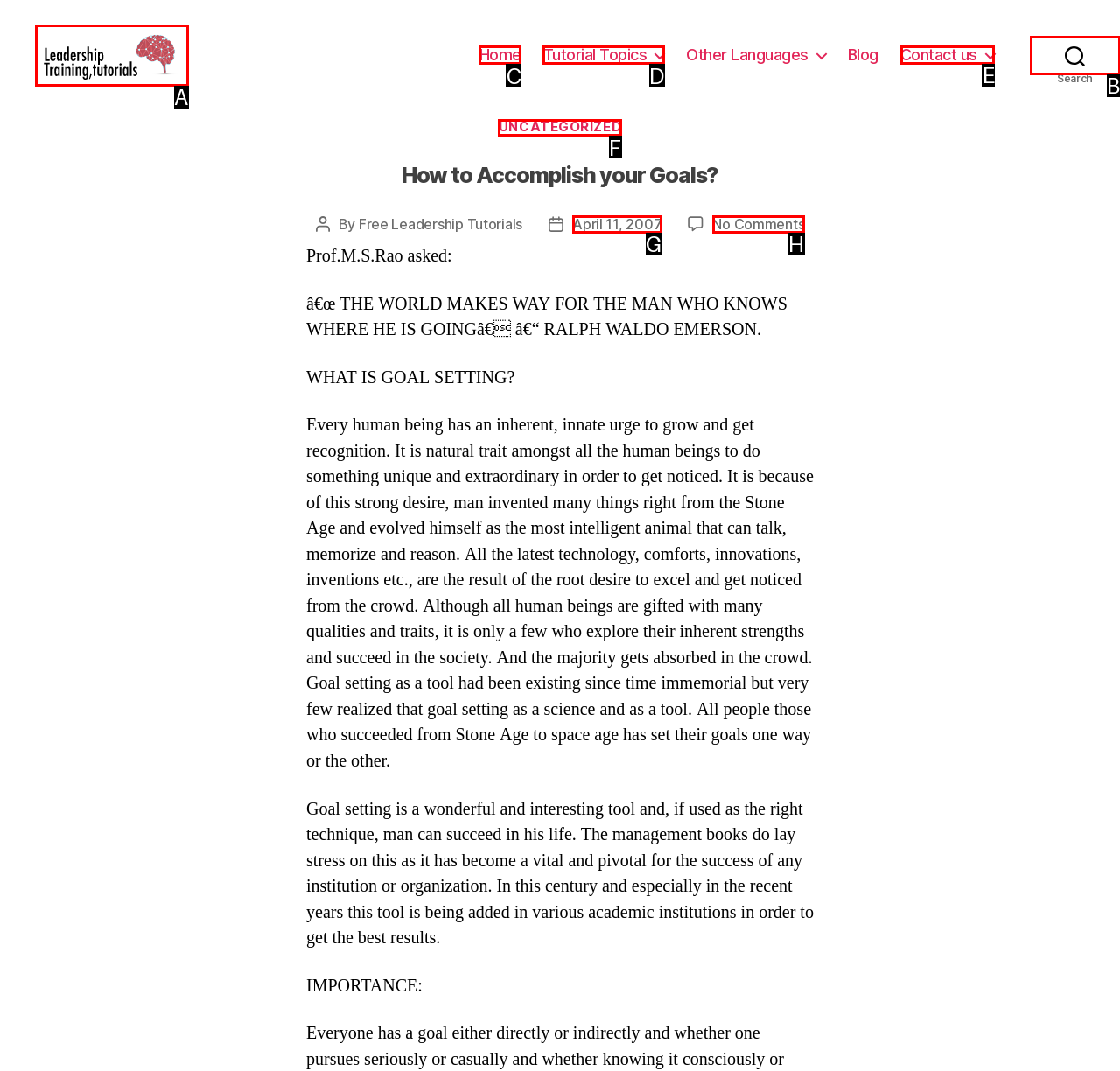Identify the letter of the UI element I need to click to carry out the following instruction: Click on the 'Contact us' link

E